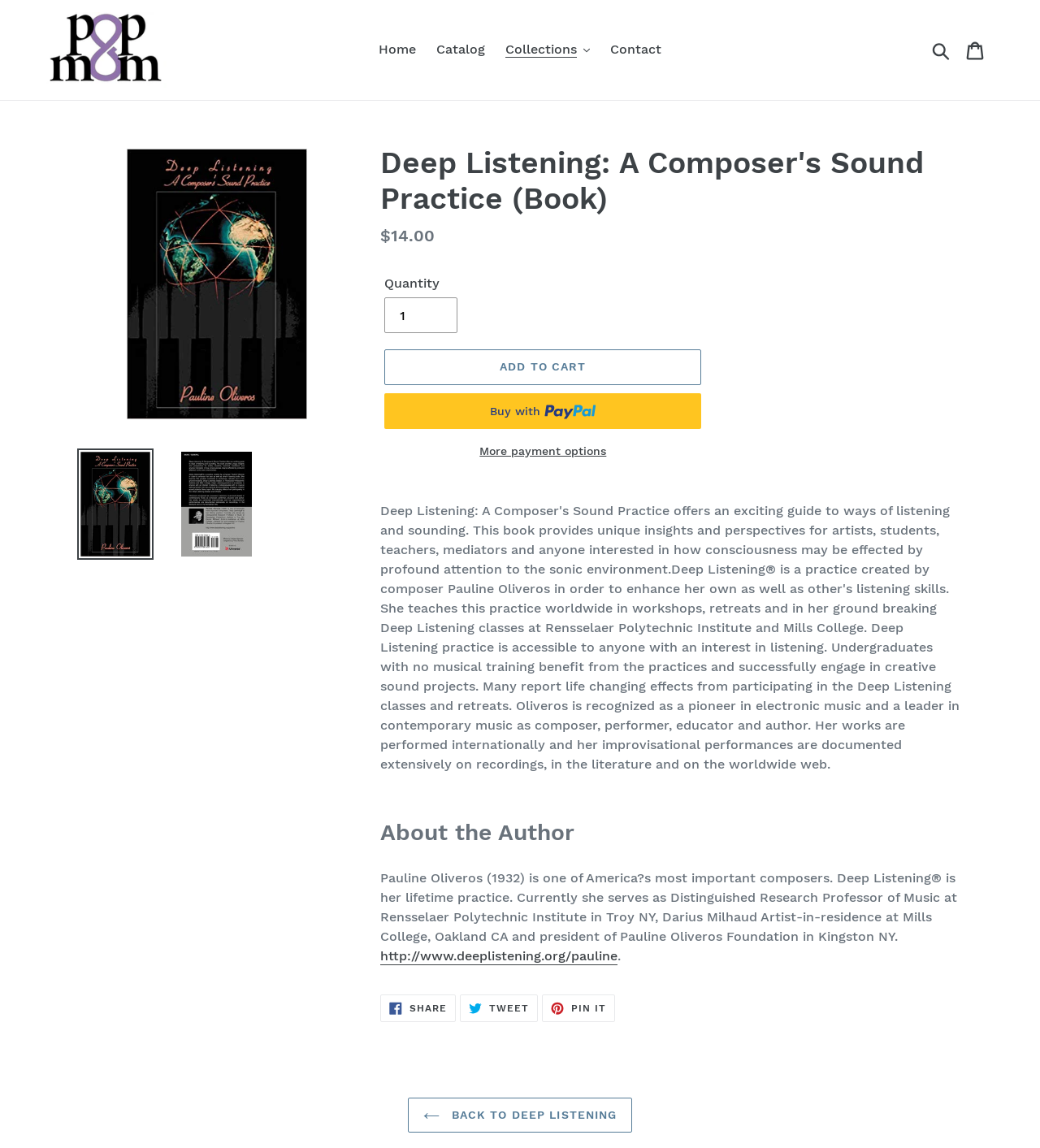Give a one-word or phrase response to the following question: What is the name of the book?

Deep Listening: A Composer's Sound Practice